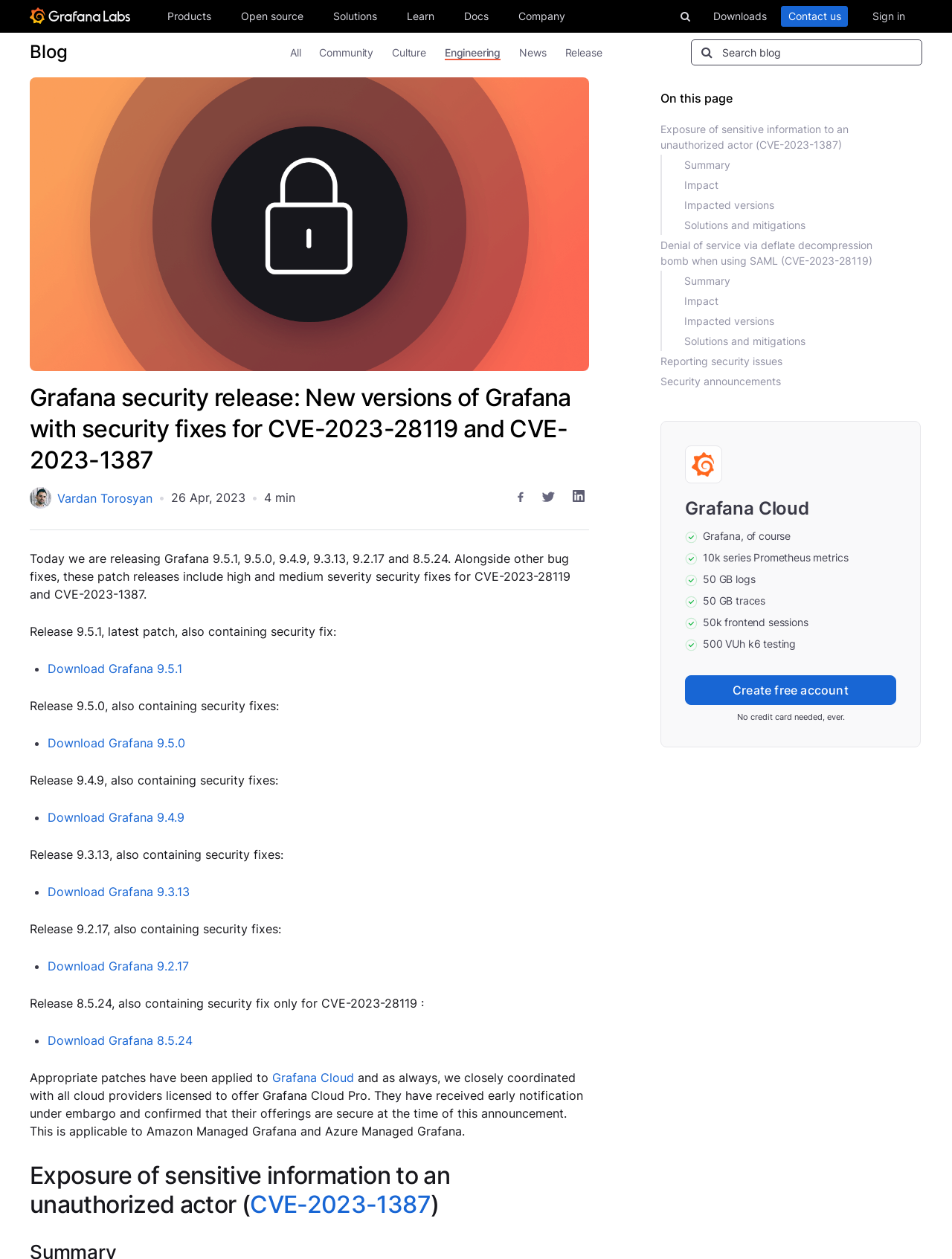Determine the bounding box coordinates for the UI element matching this description: "طباعة".

None